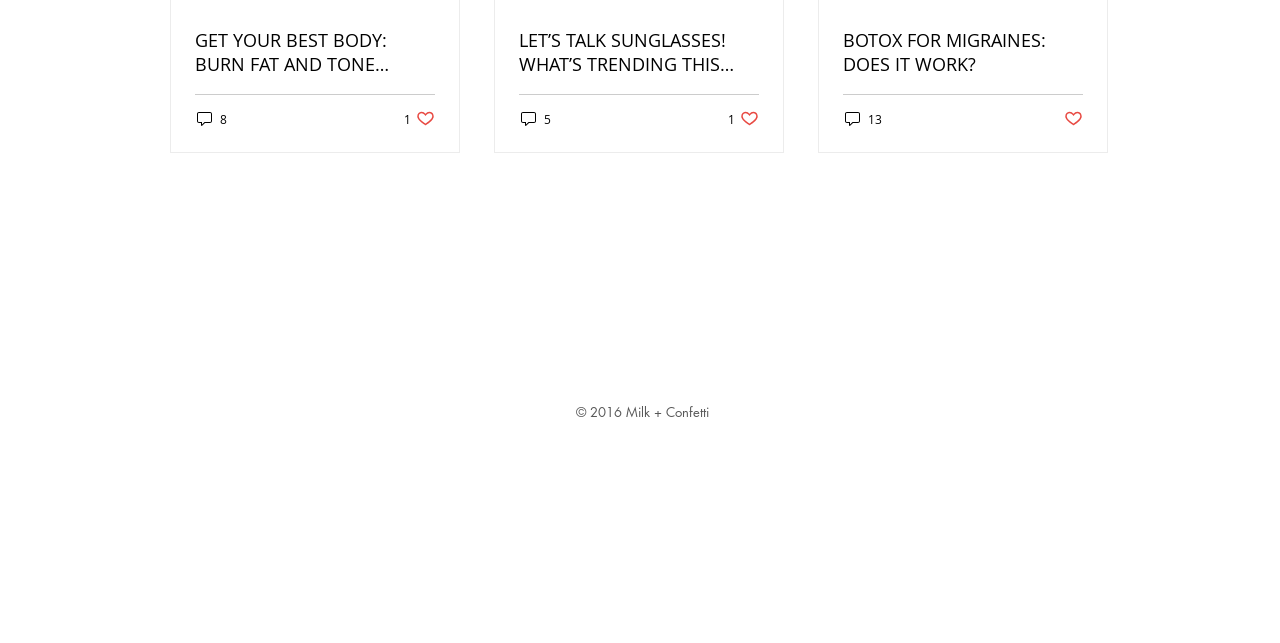Identify the bounding box coordinates of the section that should be clicked to achieve the task described: "View the 'LET’S TALK SUNGLASSES!' post comments".

[0.405, 0.17, 0.432, 0.2]